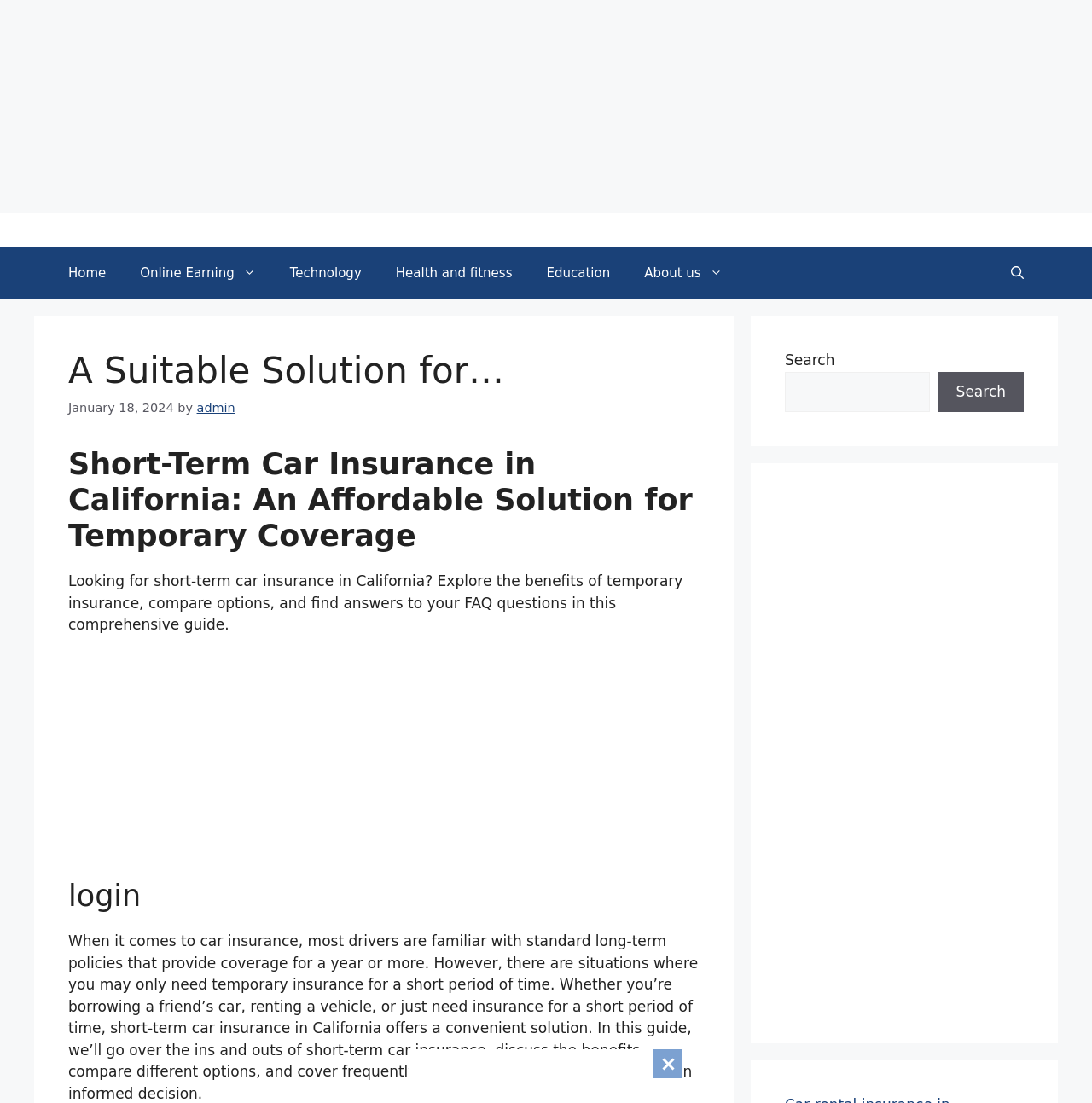Respond with a single word or phrase to the following question:
What is the main topic of this webpage?

Short-term car insurance